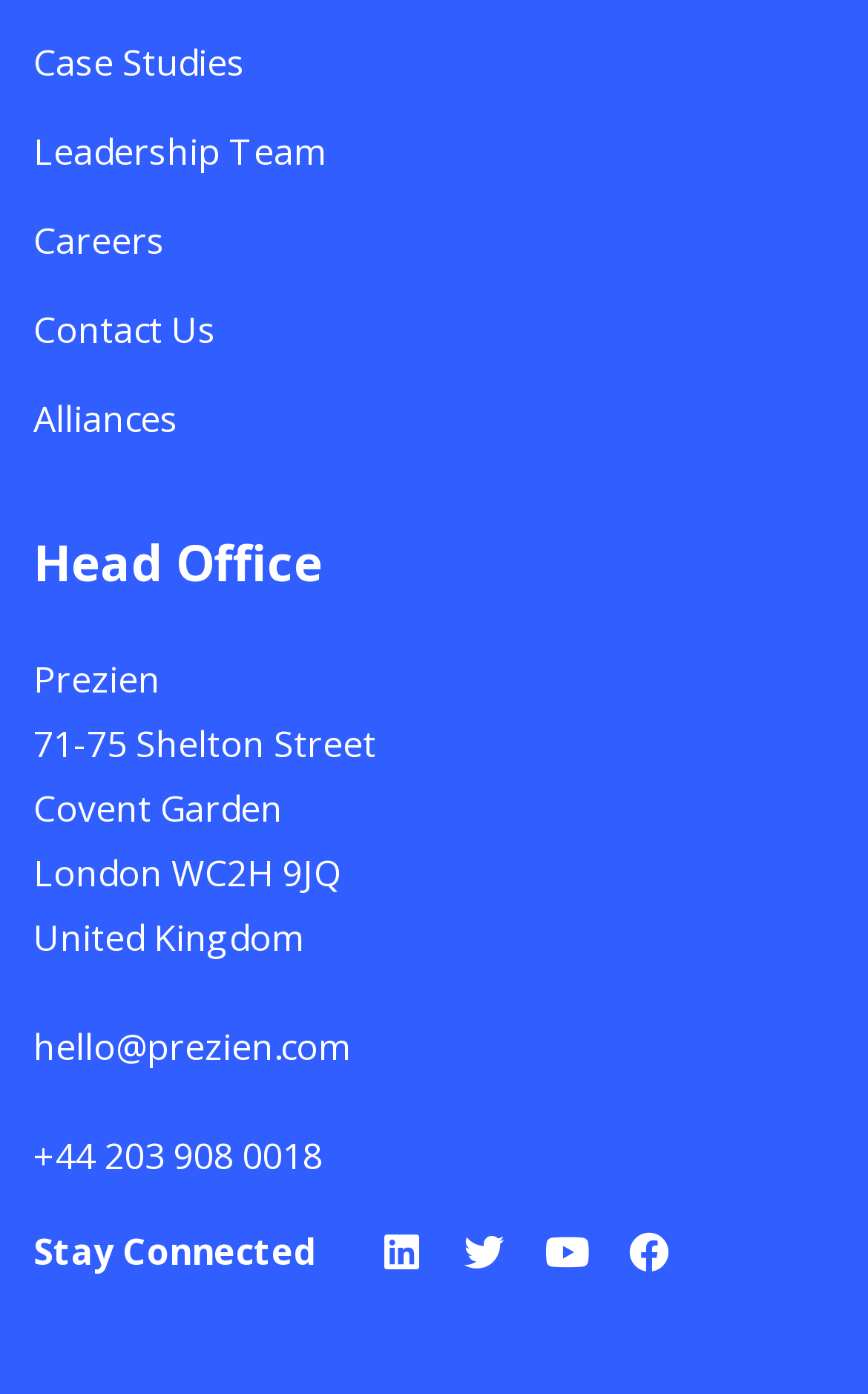How many social media links are there?
Please answer the question with a detailed and comprehensive explanation.

The social media links can be found at the bottom of the webpage, and there are four links: Linkedin, Twitter, Youtube, and Facebook, each with an icon and located at [0.417, 0.868, 0.509, 0.926], [0.512, 0.868, 0.604, 0.926], [0.607, 0.868, 0.699, 0.926], and [0.702, 0.868, 0.794, 0.926] respectively.